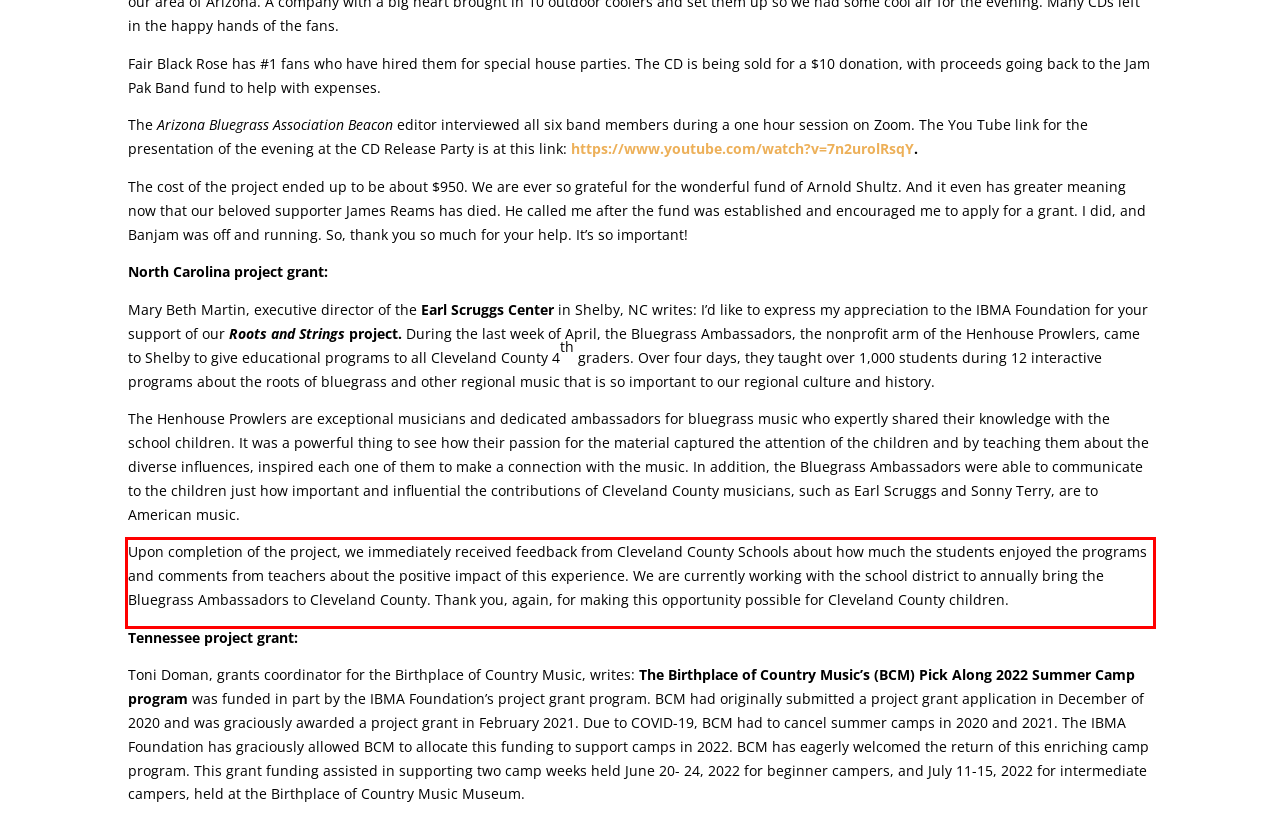View the screenshot of the webpage and identify the UI element surrounded by a red bounding box. Extract the text contained within this red bounding box.

Upon completion of the project, we immediately received feedback from Cleveland County Schools about how much the students enjoyed the programs and comments from teachers about the positive impact of this experience. We are currently working with the school district to annually bring the Bluegrass Ambassadors to Cleveland County. Thank you, again, for making this opportunity possible for Cleveland County children.